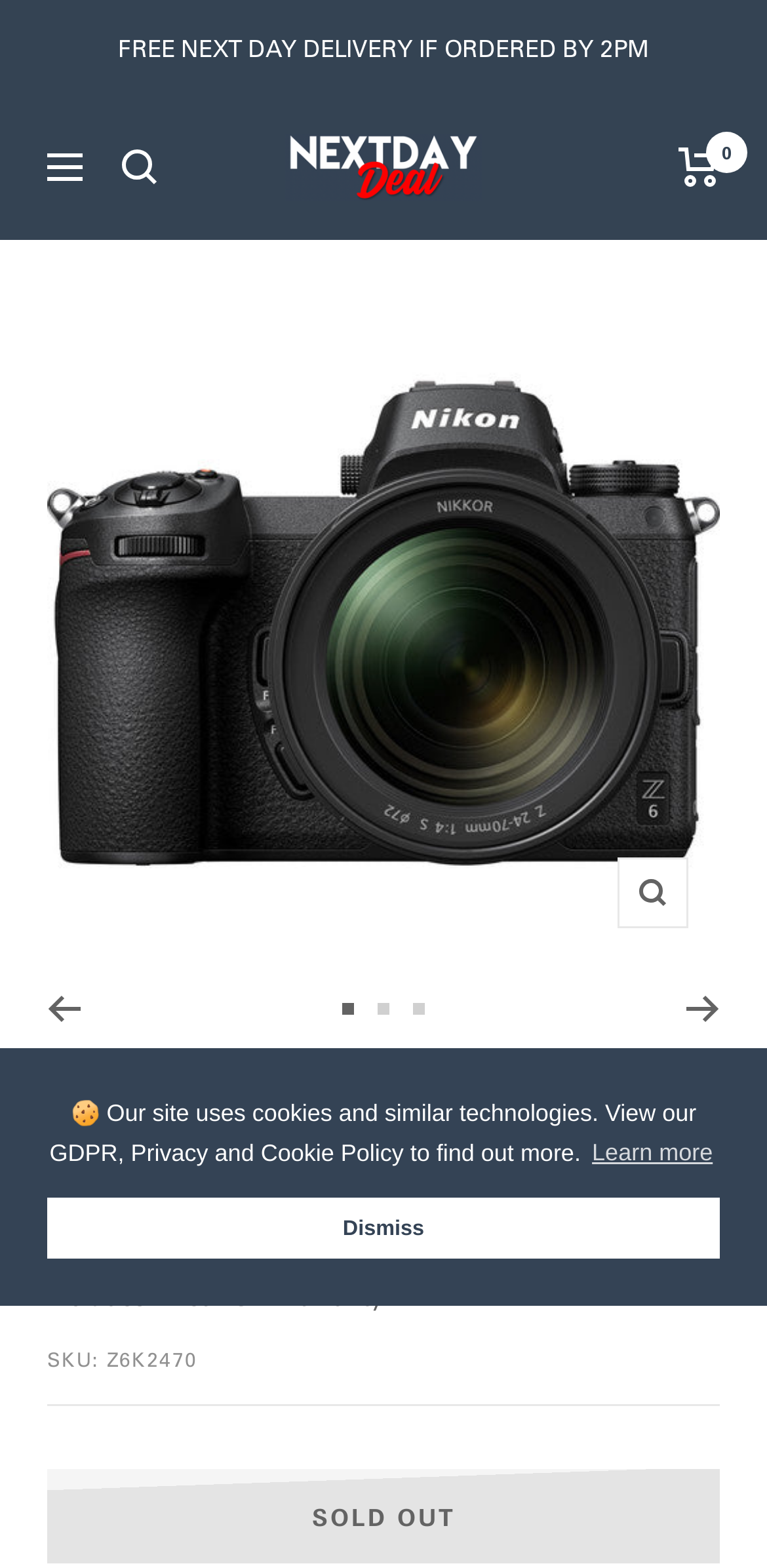Bounding box coordinates should be in the format (top-left x, top-left y, bottom-right x, bottom-right y) and all values should be floating point numbers between 0 and 1. Determine the bounding box coordinate for the UI element described as: Learn more

[0.766, 0.721, 0.935, 0.749]